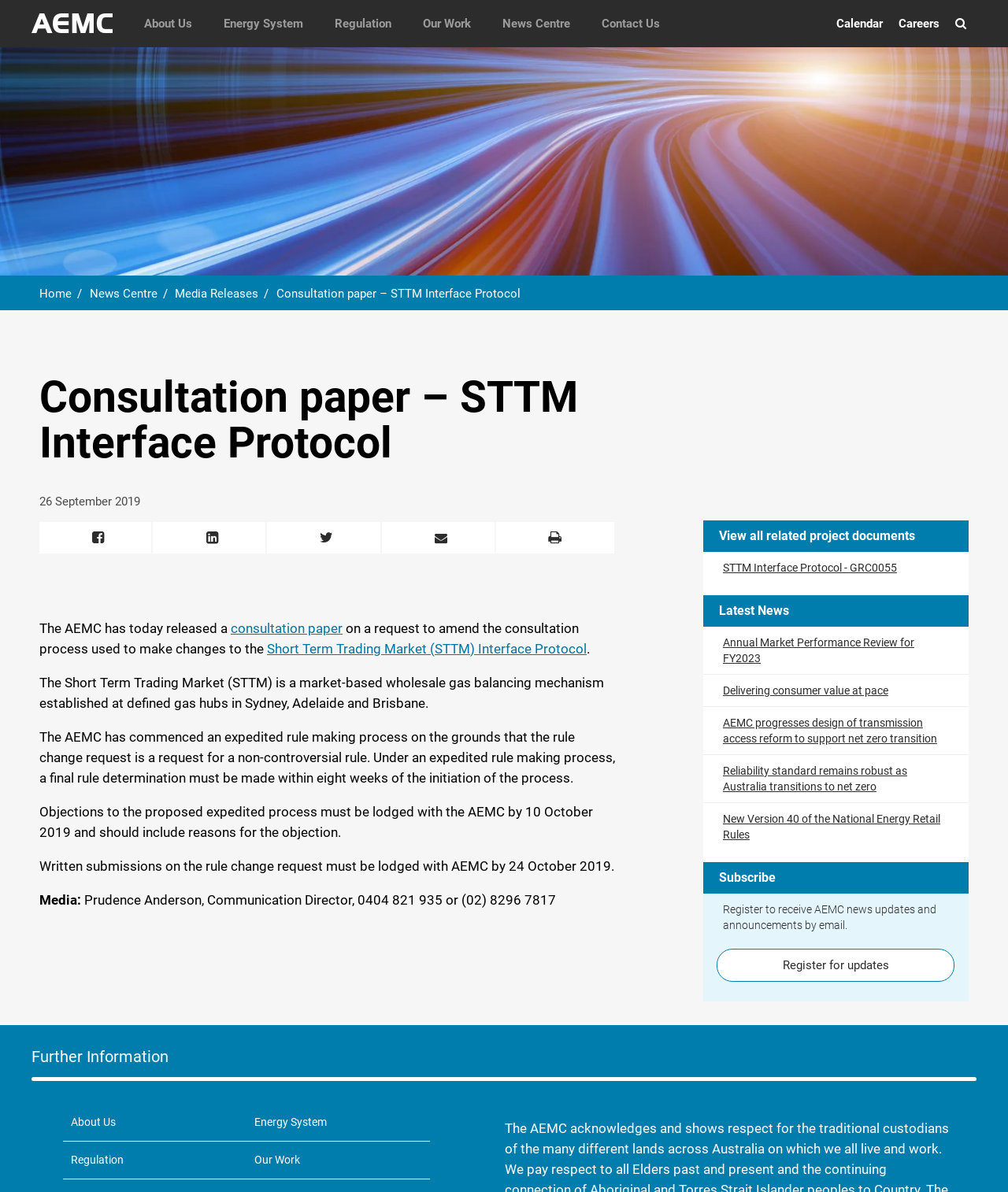How can users register to receive AEMC news updates and announcements?
Answer the question with as much detail as you can, using the image as a reference.

I determined the answer by examining the text content of the webpage, which states 'Register to receive AEMC news updates and announcements by email' and provides a link to register for updates.